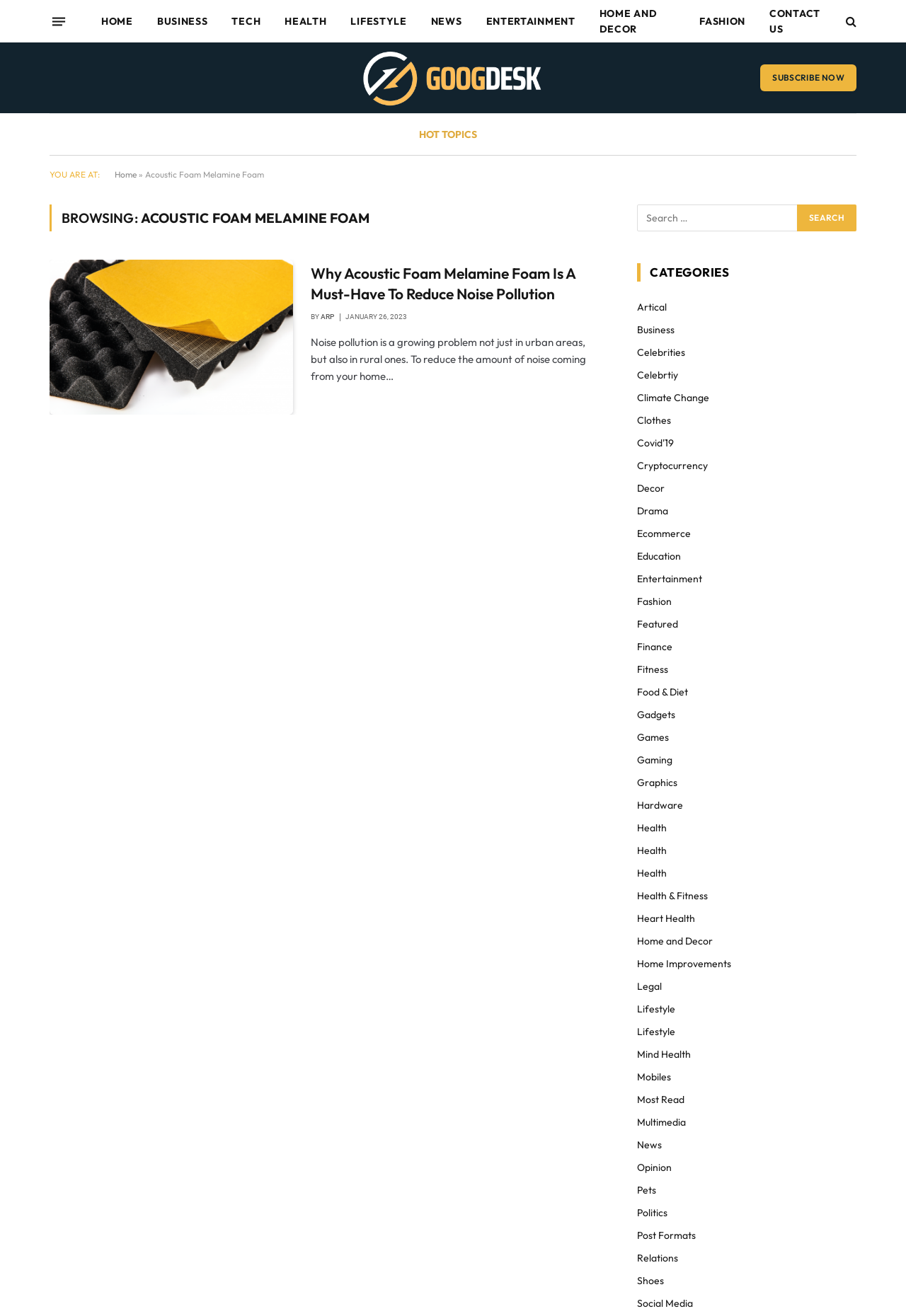What is the date of the current article?
Could you answer the question in a detailed manner, providing as much information as possible?

In the article section, I found the time element with the text 'JANUARY 26, 2023', which indicates the date of the current article.